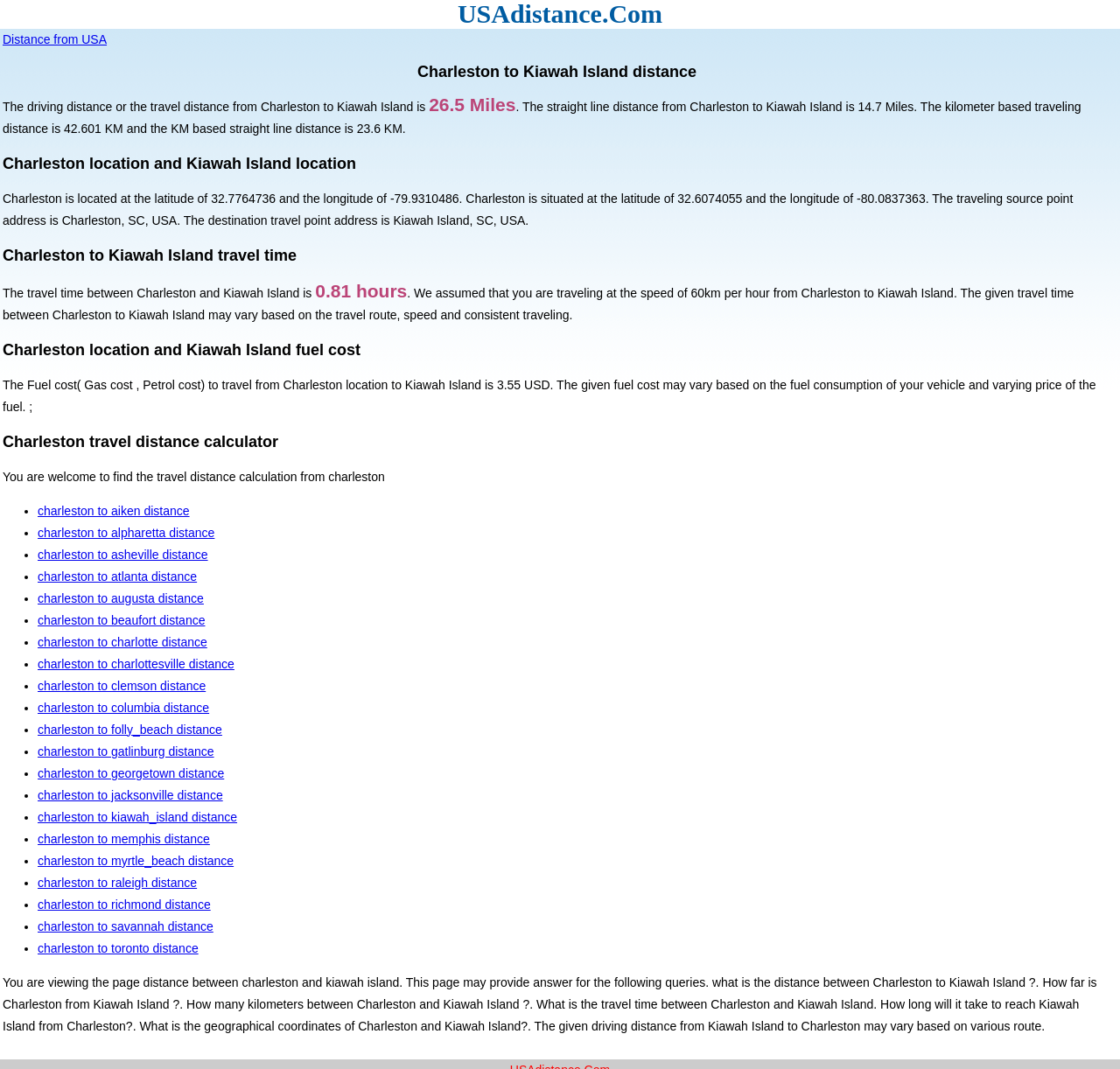Identify the bounding box of the HTML element described here: "charleston to gatlinburg distance". Provide the coordinates as four float numbers between 0 and 1: [left, top, right, bottom].

[0.034, 0.696, 0.191, 0.709]